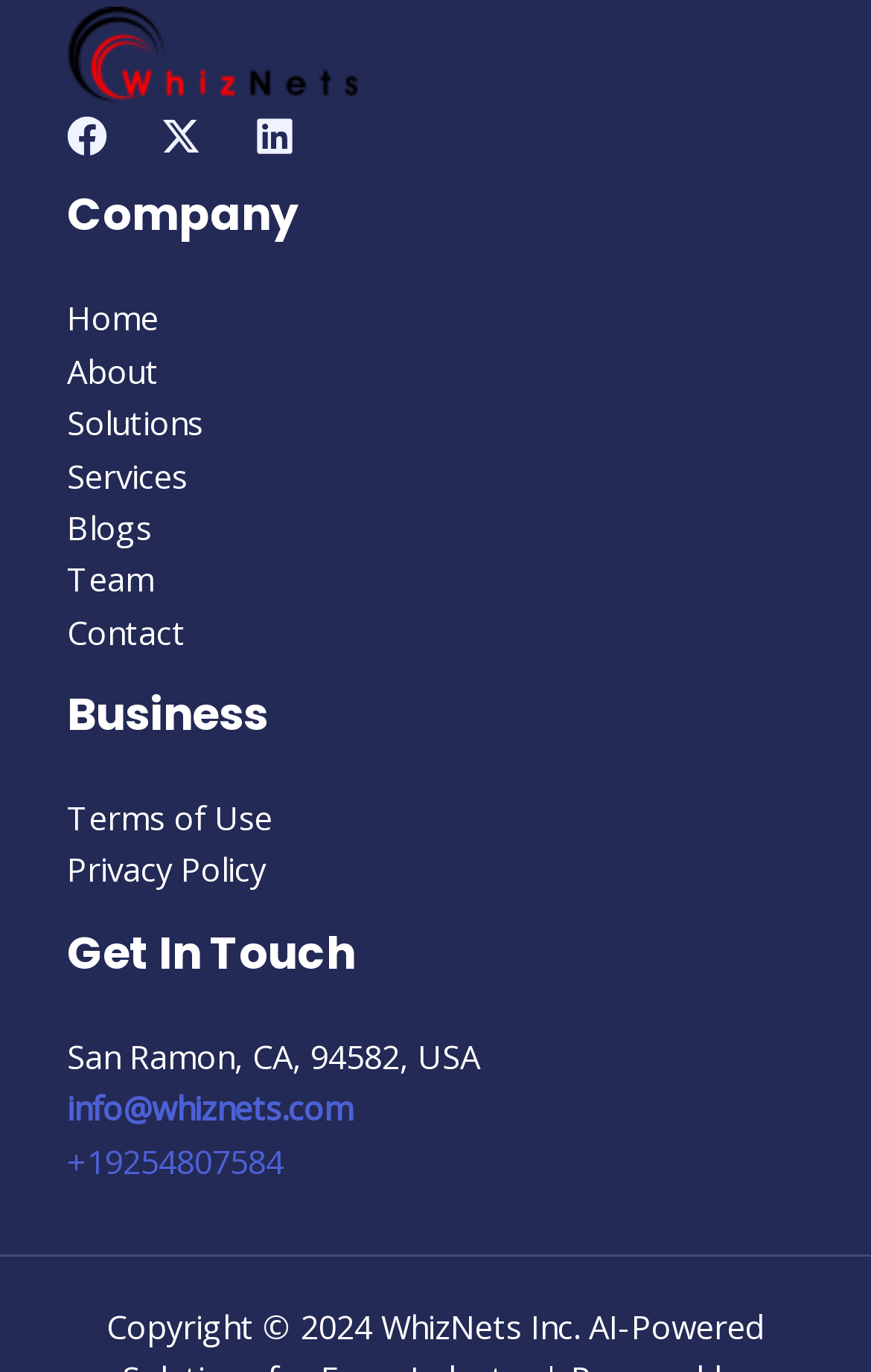What is the company's address?
Refer to the image and give a detailed answer to the query.

The company's address is 'San Ramon, CA, 94582, USA' which is a static text element located in the 'Get In Touch' section of the footer with bounding box coordinates [0.077, 0.753, 0.551, 0.786].